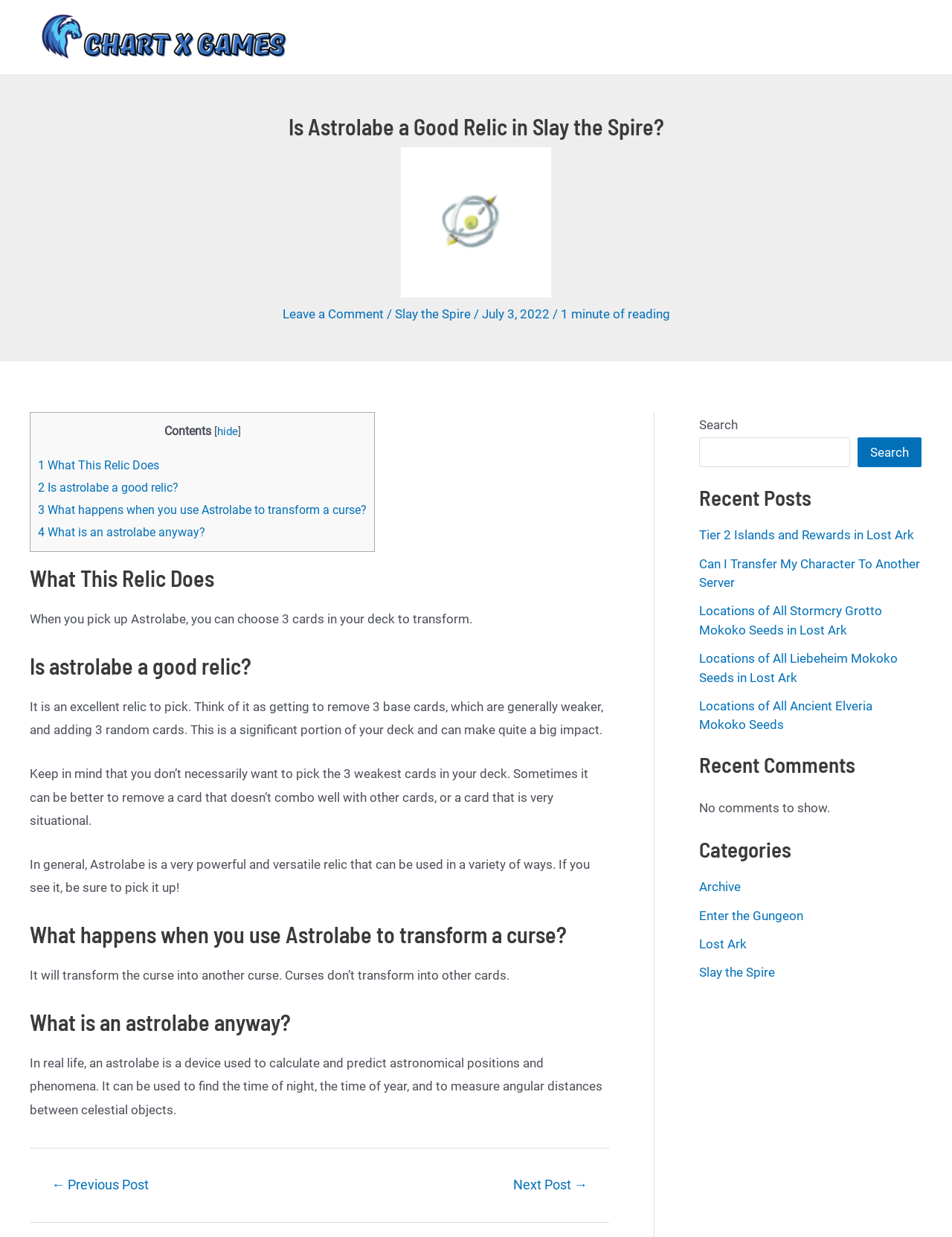Produce an elaborate caption capturing the essence of the webpage.

This webpage is about a gaming blog, specifically discussing the relic "Astrolabe" in the game "Slay the Spire". At the top, there is a logo of "Chart X Games" with a link to the website. Below the logo, there is a heading that reads "Is Astrolabe a Good Relic in Slay the Spire?".

On the left side of the page, there is an image of the Astrolabe relic. Below the image, there are links to "Leave a Comment" and "Slay the Spire", with a slash and a date "July 3, 2022" in between. Next to the links, there is a text that reads "1 minute of reading".

The main content of the page is divided into sections, each with a heading. The first section is "What This Relic Does", which explains that when you pick up Astrolabe, you can choose 3 cards in your deck to transform. The second section is "Is astrolabe a good relic?", which concludes that it is an excellent relic to pick. The third section is "What happens when you use Astrolabe to transform a curse?", which explains that it will transform the curse into another curse. The fourth section is "What is an astrolabe anyway?", which provides a brief history of the device in real life.

On the right side of the page, there are three complementary sections. The first section is a search bar with a button. The second section is "Recent Posts", which lists several links to other gaming-related articles. The third section is "Recent Comments", which currently has no comments to show. The fourth section is "Categories", which lists several links to categories such as "Archive", "Enter the Gungeon", "Lost Ark", and "Slay the Spire".